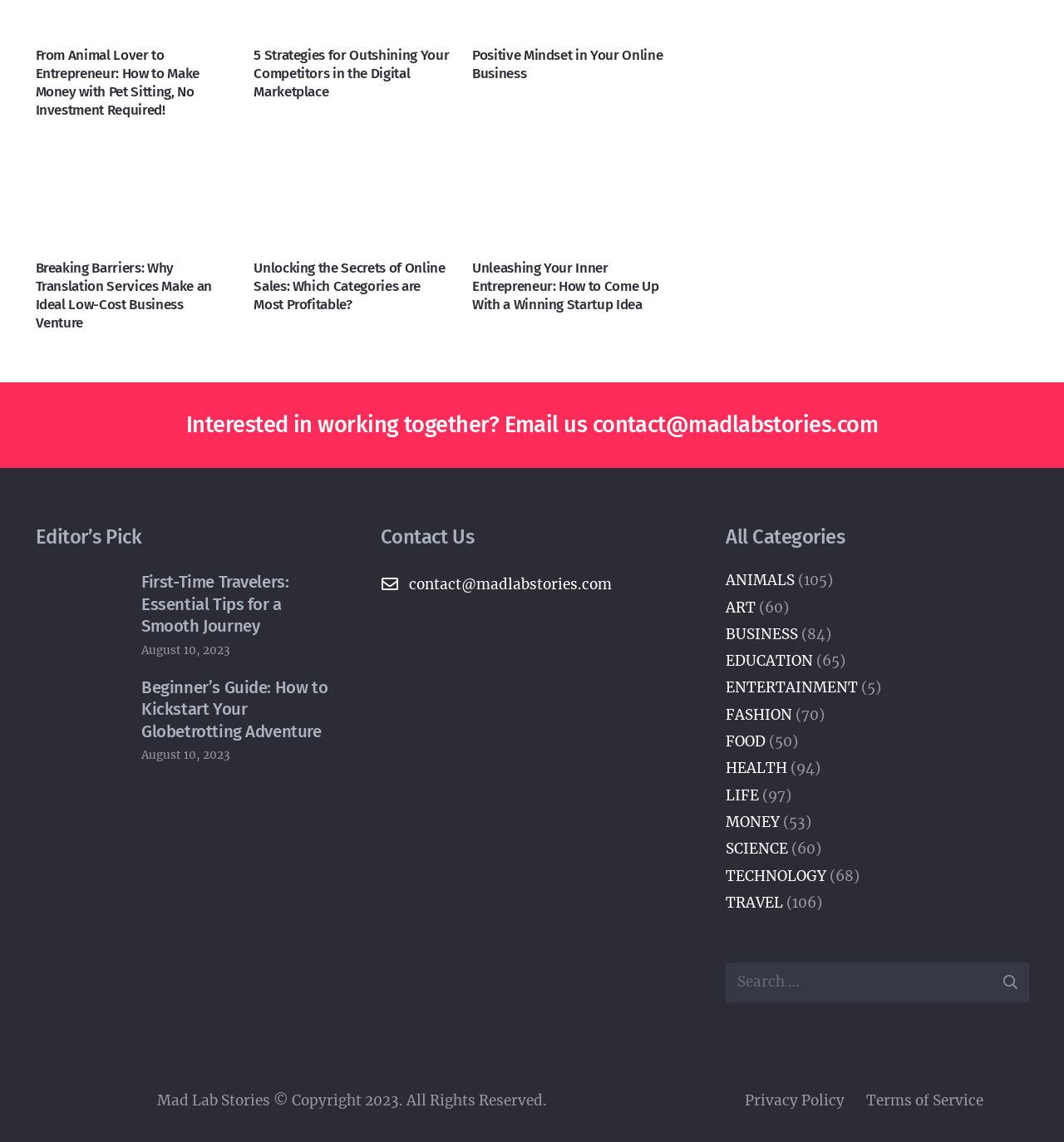Please predict the bounding box coordinates of the element's region where a click is necessary to complete the following instruction: "Explore the business category". The coordinates should be represented by four float numbers between 0 and 1, i.e., [left, top, right, bottom].

[0.682, 0.547, 0.75, 0.563]